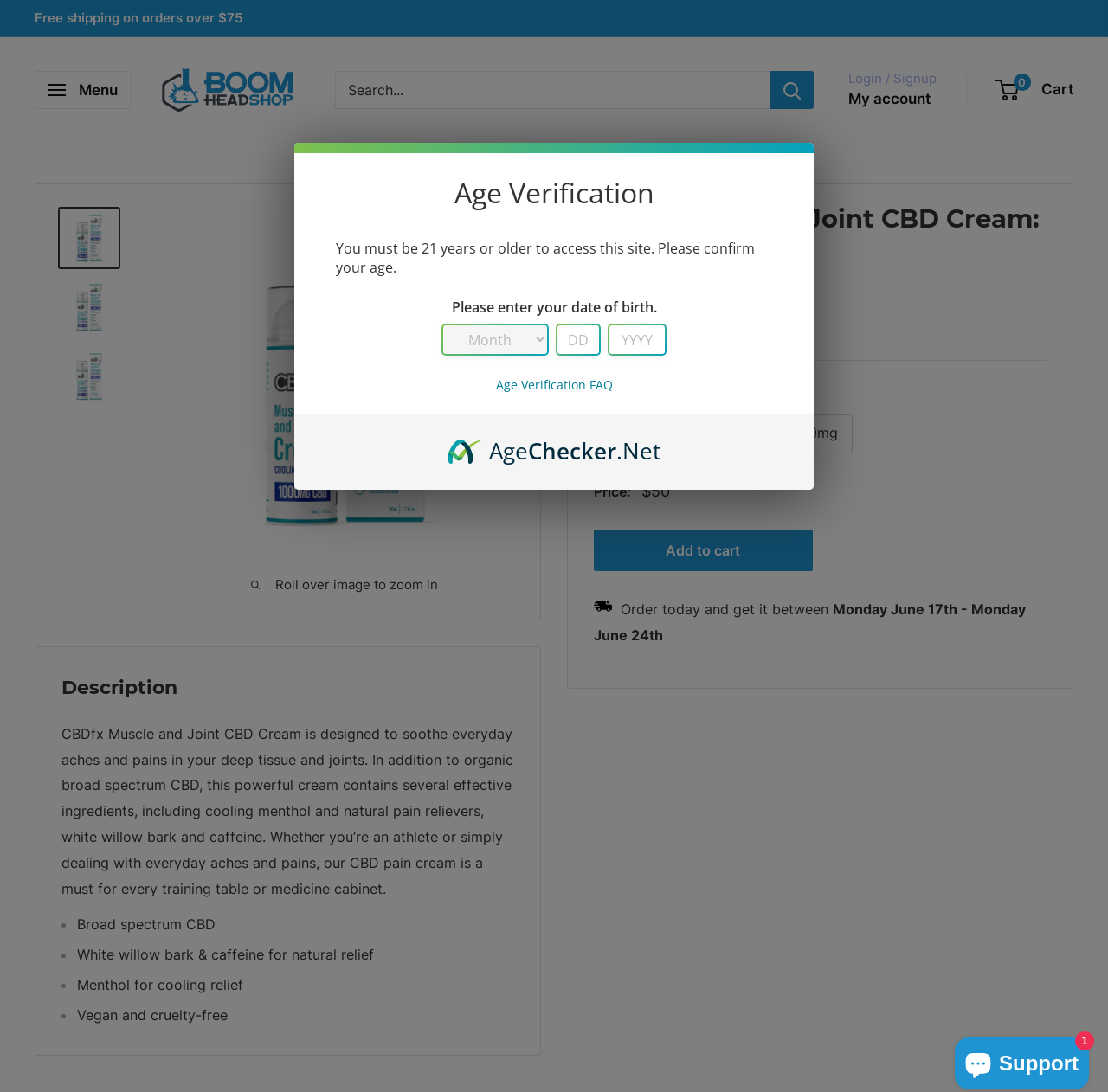Determine the bounding box coordinates of the clickable region to execute the instruction: "Verify age". The coordinates should be four float numbers between 0 and 1, denoted as [left, top, right, bottom].

[0.4, 0.298, 0.494, 0.324]